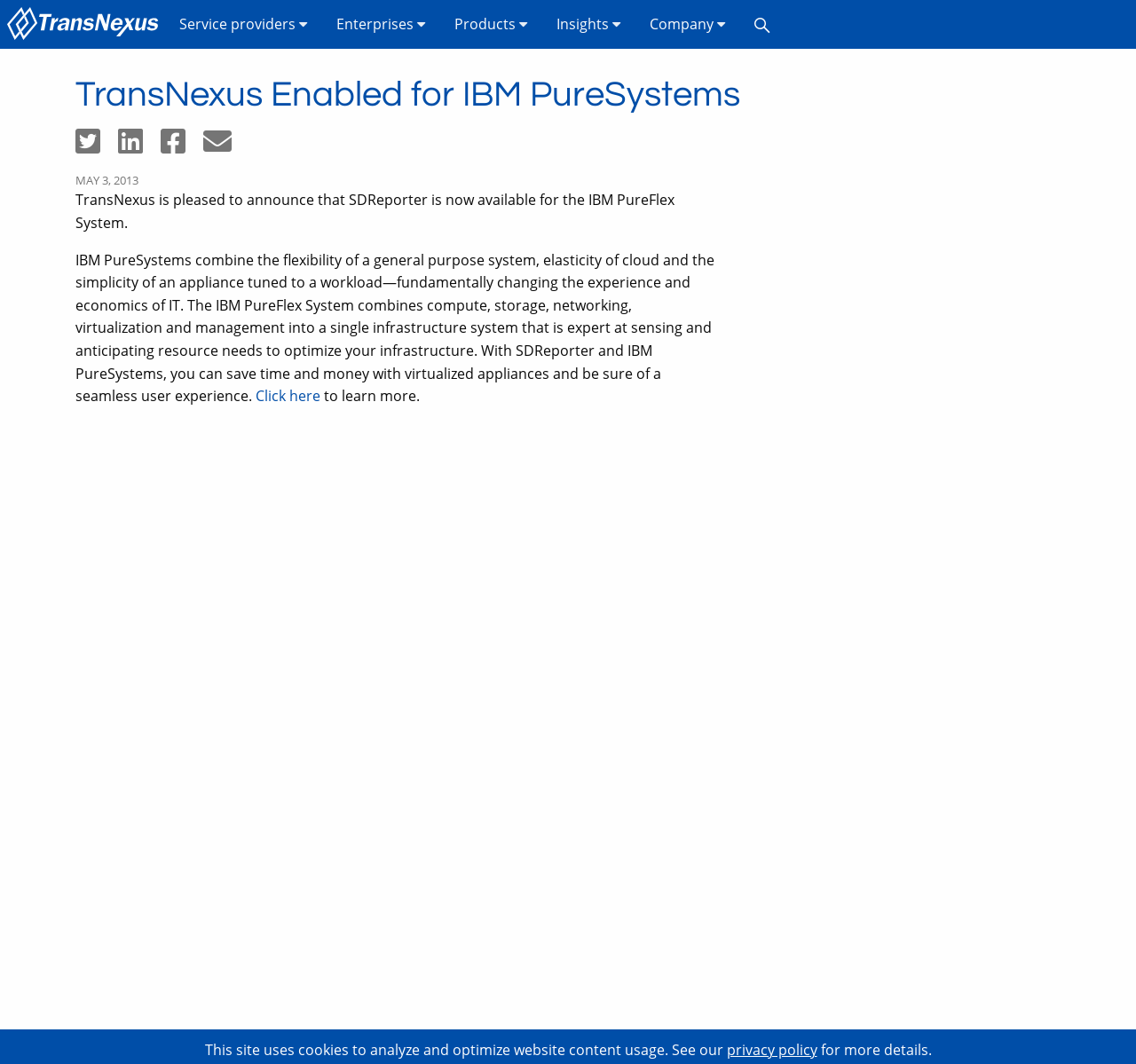Identify the bounding box coordinates for the region to click in order to carry out this instruction: "Click on TransNexus". Provide the coordinates using four float numbers between 0 and 1, formatted as [left, top, right, bottom].

[0.006, 0.007, 0.145, 0.039]